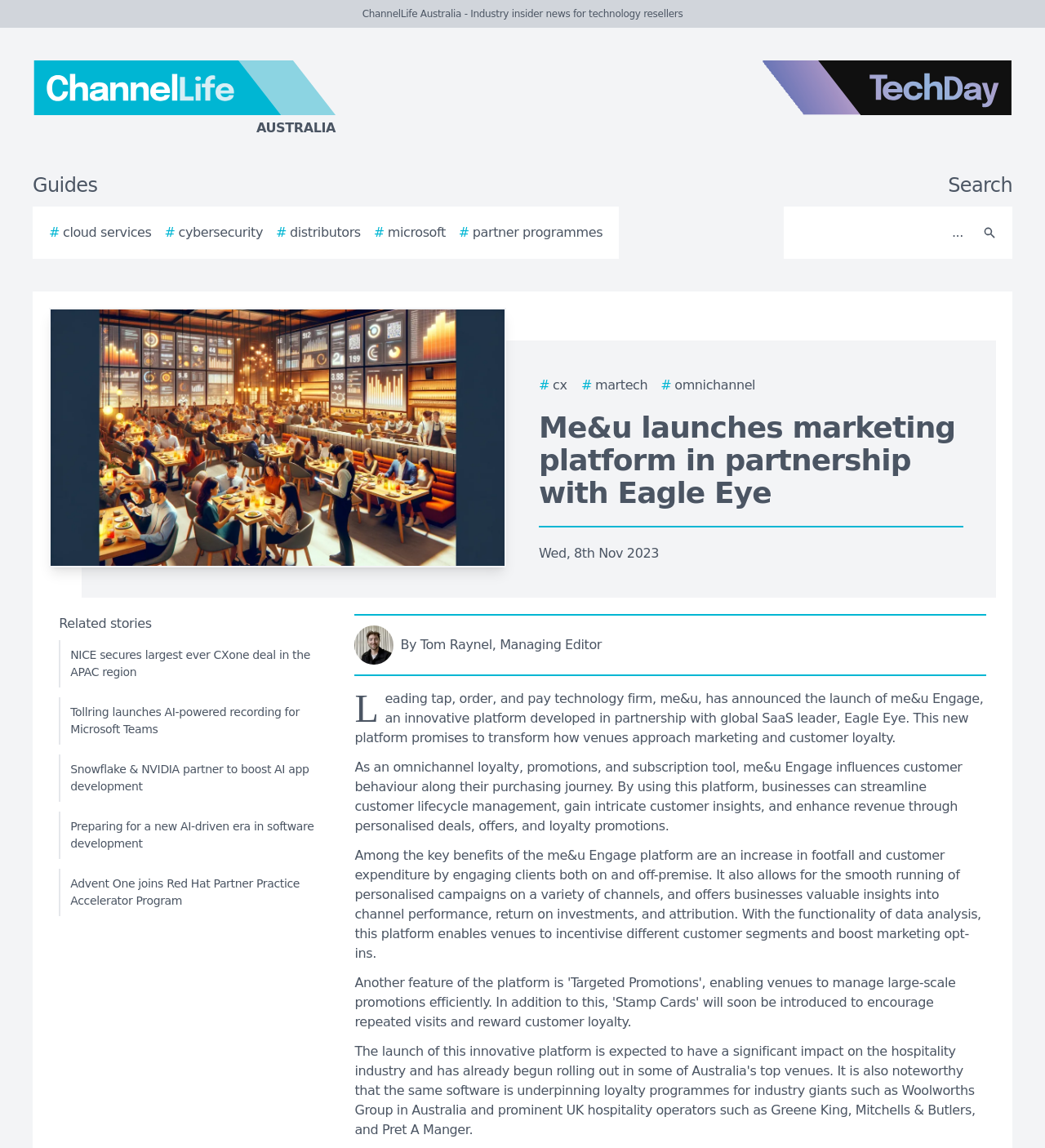Given the element description "aria-label="Search"" in the screenshot, predict the bounding box coordinates of that UI element.

[0.931, 0.186, 0.962, 0.22]